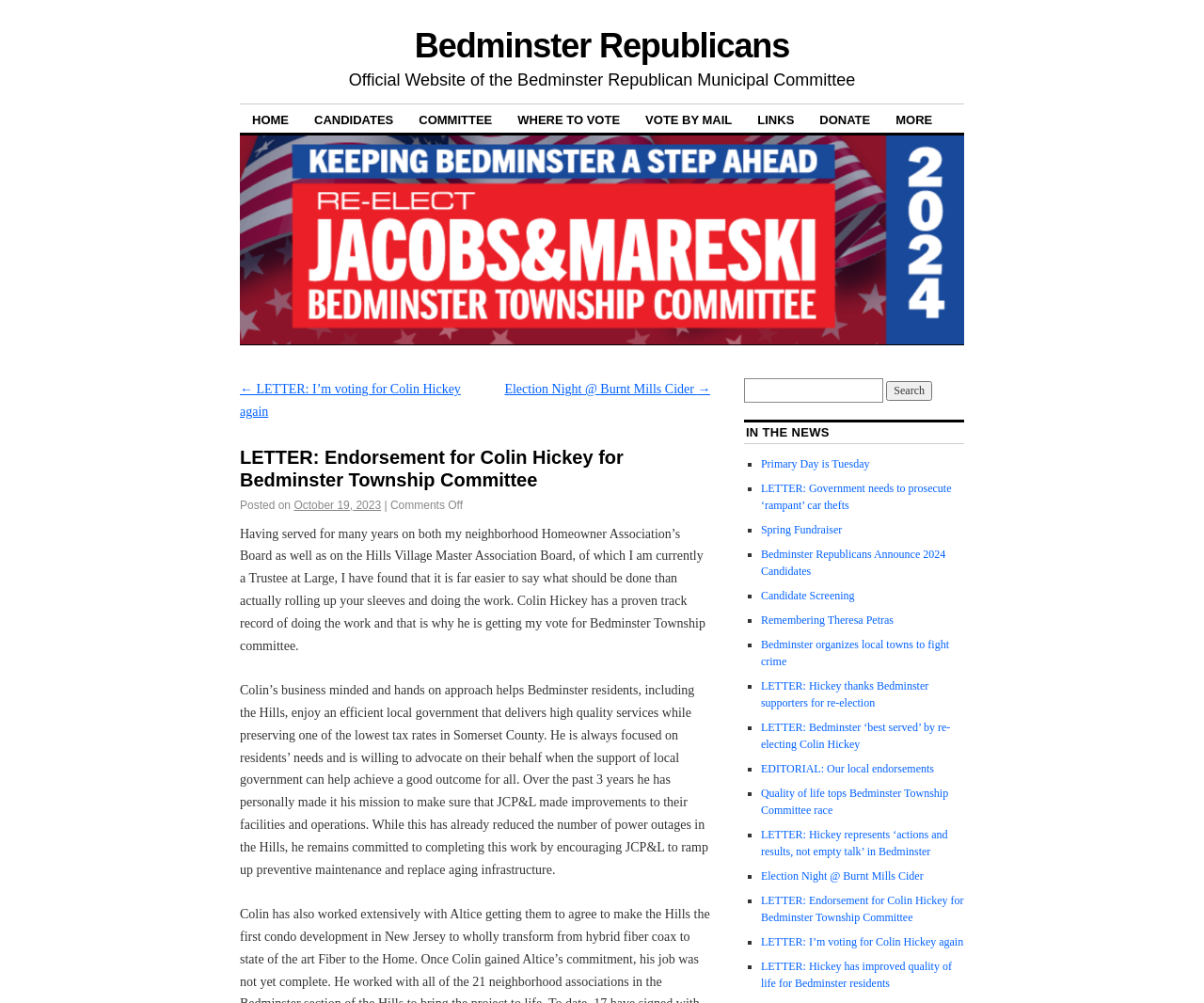Create an elaborate caption that covers all aspects of the webpage.

This webpage is the official website of the Bedminster Republican Municipal Committee. At the top, there is a navigation menu with links to various pages, including "HOME", "CANDIDATES", "COMMITTEE", "WHERE TO VOTE", "VOTE BY MAIL", "LINKS", "DONATE", and "MORE". Below the navigation menu, there is a link to "Bedminster Republicans" and a static text stating "Official Website of the Bedminster Republican Municipal Committee".

The main content of the webpage is a letter endorsing Colin Hickey for Bedminster Township Committee. The letter is dated October 19, 2023, and has a heading "LETTER: Endorsement for Colin Hickey for Bedminster Township Committee". The letter praises Colin Hickey's work on the Bedminster Township Committee, highlighting his business-minded and hands-on approach, which has led to improvements in local government services and a reduction in power outages in the Hills.

To the right of the letter, there is a search bar with a textbox and a "Search" button. Below the search bar, there is a heading "IN THE NEWS" followed by a list of news articles, each marked with a bullet point. The list includes articles with titles such as "Primary Day is Tuesday", "LETTER: Government needs to prosecute ‘rampant’ car thefts", and "Bedminster organizes local towns to fight crime".

At the bottom of the webpage, there are links to previous and next letters, as well as a list of links to other news articles and letters.